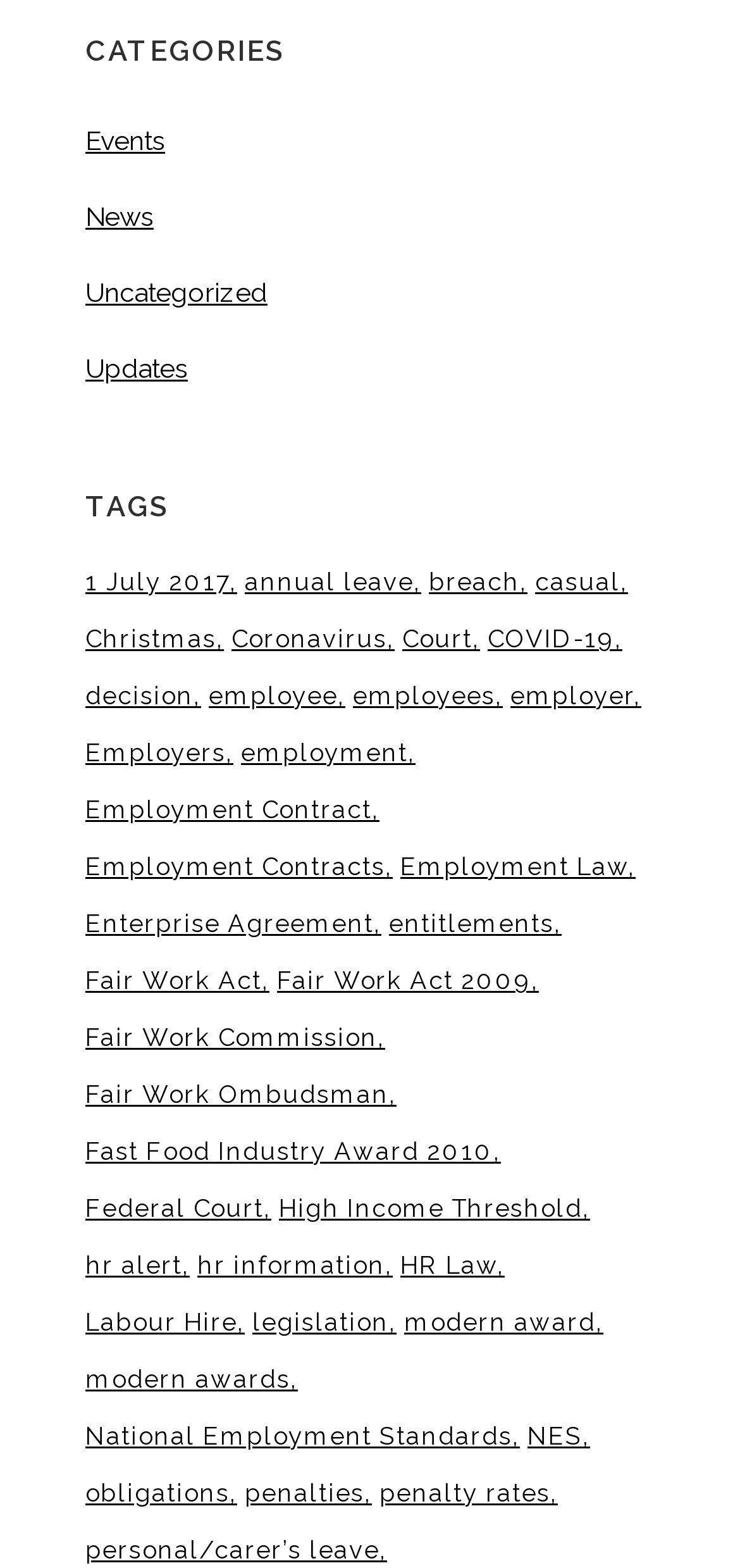Show the bounding box coordinates of the region that should be clicked to follow the instruction: "Learn about 'Fair Work Act 2009'."

[0.374, 0.61, 0.728, 0.642]